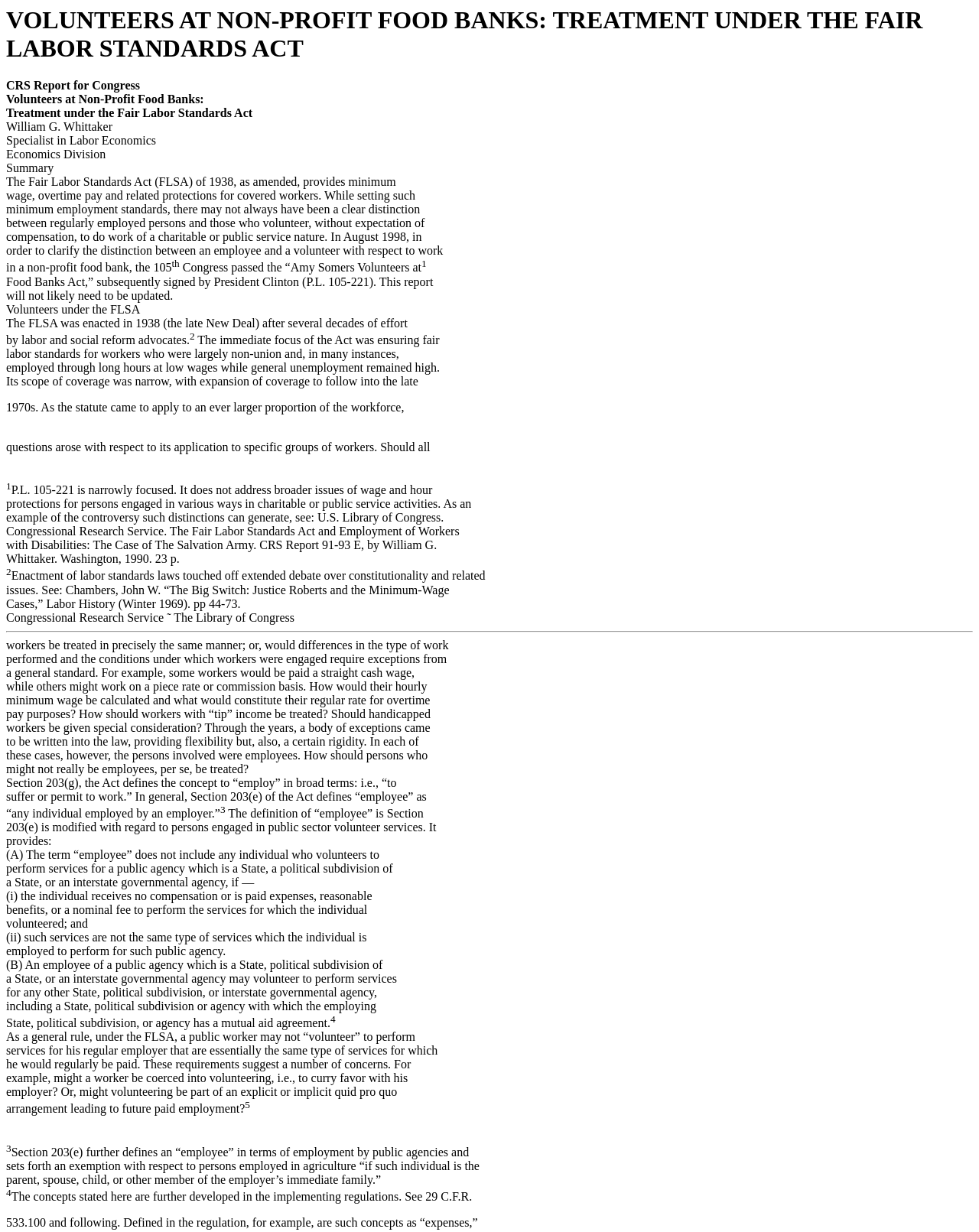Provide a one-word or short-phrase answer to the question:
What is the purpose of the Fair Labor Standards Act?

To provide minimum wage and overtime pay protections